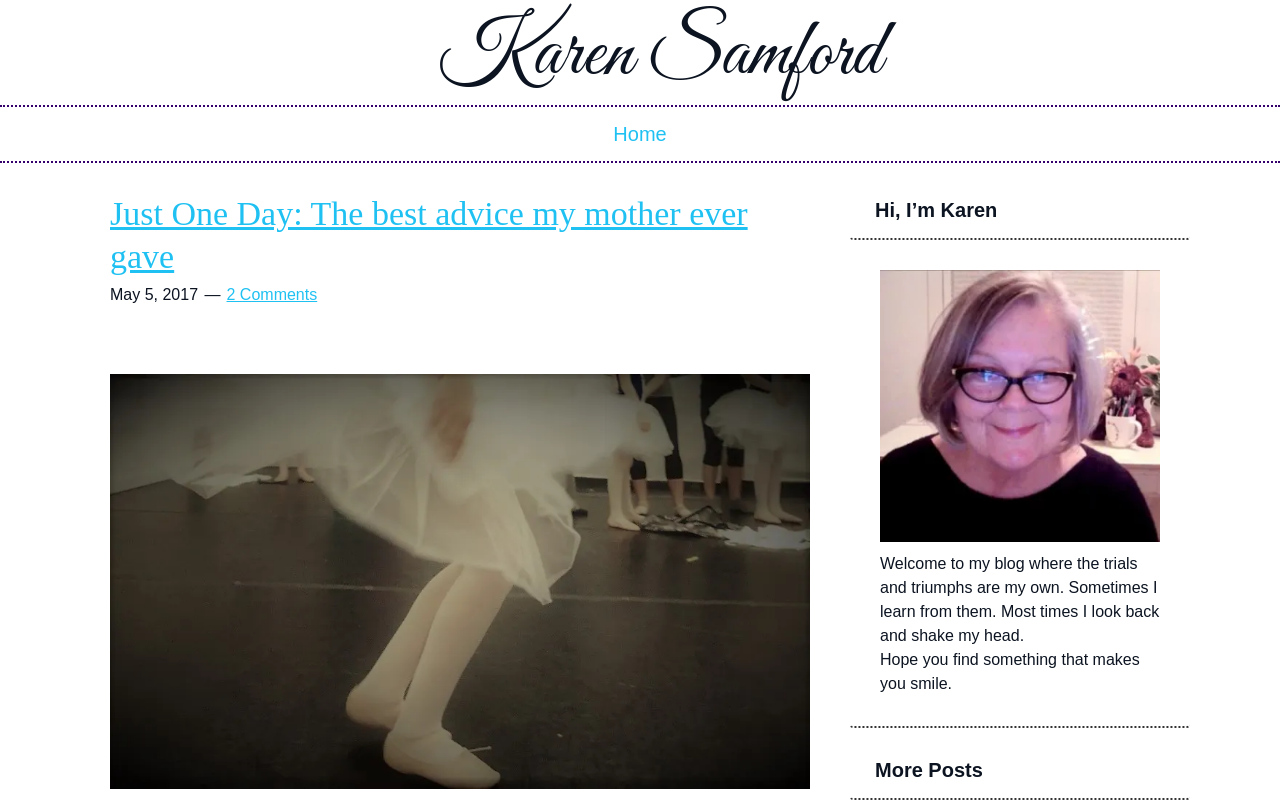Explain the features and main sections of the webpage comprehensively.

The webpage is about Mother's Day, with a focus on a personal blog. At the top, there is a link to the author's name, Karen Samford. Below that, there is a main navigation menu with a link to the "Home" page. 

On the left side, there is a header section with a heading that reads "Just One Day: The best advice my mother ever gave", which is also a link. Below the heading, there is a timestamp showing the date "May 5, 2017", and a link to "2 Comments". 

Further down, there is a brief paragraph of text, followed by an image that appears to be a logo or a banner with the text "LiveLearnRepeatKarensamford.com". 

On the right side, there is a section with a heading that introduces the author, "Hi, I’m Karen". Below that, there is a brief welcome message that describes the blog's content, followed by a sentence expressing the hope that readers will find something that makes them smile. 

At the very bottom, there is a heading that says "More Posts", suggesting that there are additional blog entries available.